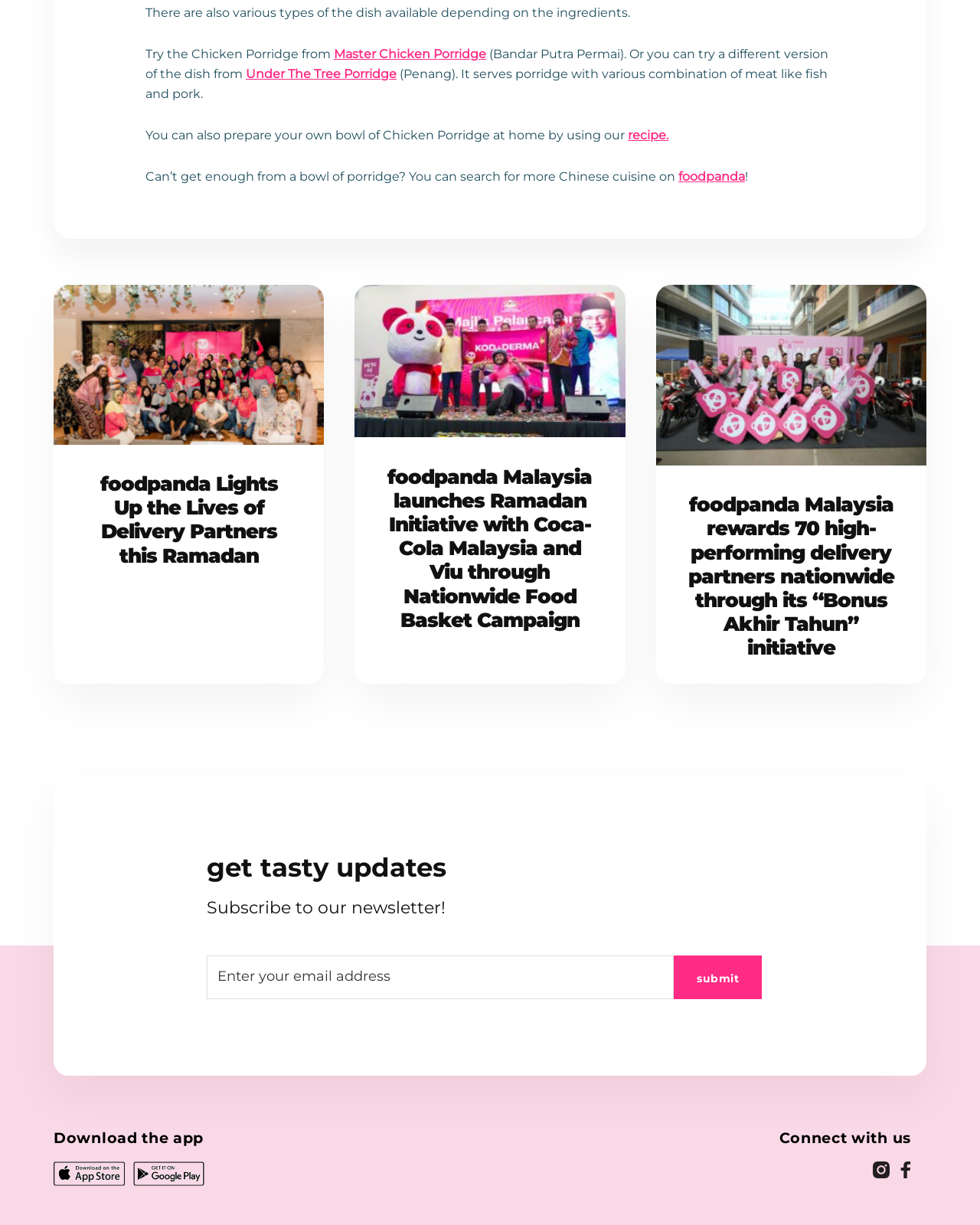Identify the bounding box coordinates of the clickable section necessary to follow the following instruction: "Search for more Chinese cuisine on foodpanda". The coordinates should be presented as four float numbers from 0 to 1, i.e., [left, top, right, bottom].

[0.692, 0.138, 0.76, 0.15]